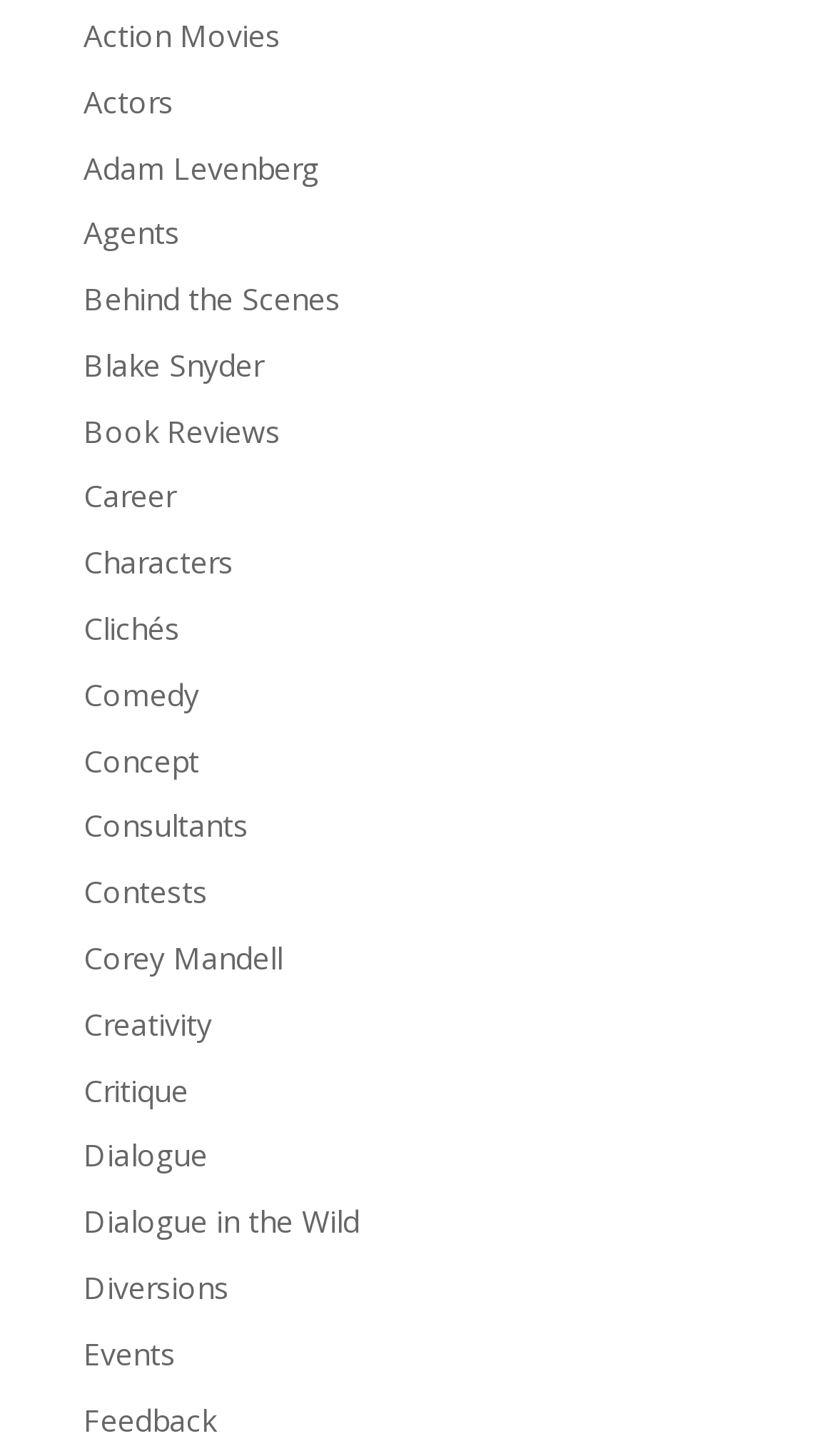Provide your answer in a single word or phrase: 
Is there a link with the name of a person?

Yes